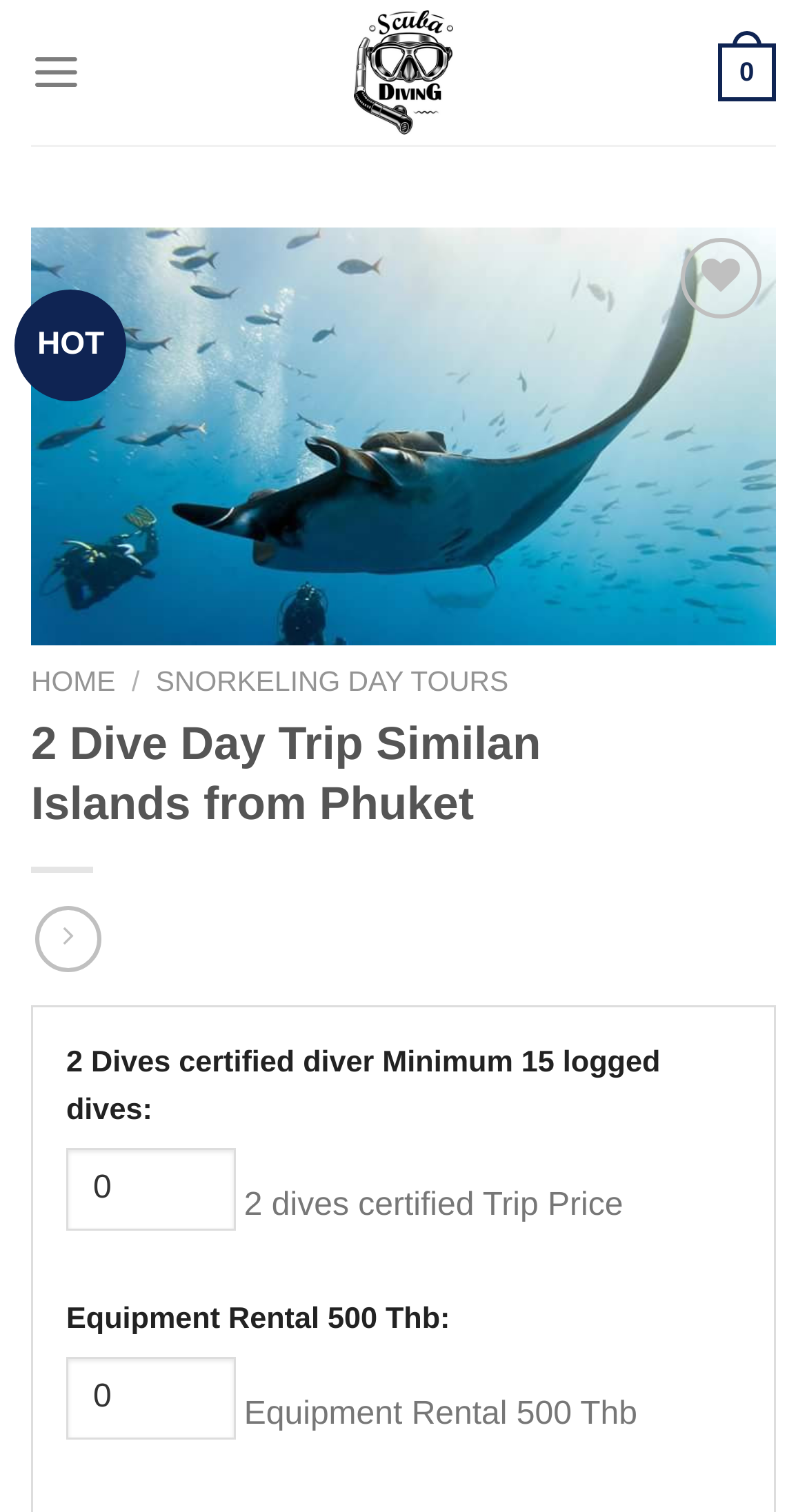What is the cost of equipment rental?
Using the image as a reference, deliver a detailed and thorough answer to the question.

The cost of equipment rental can be found in the text 'Equipment Rental 500 Thb:', which indicates that the cost of renting equipment is 500 Thai Baht.